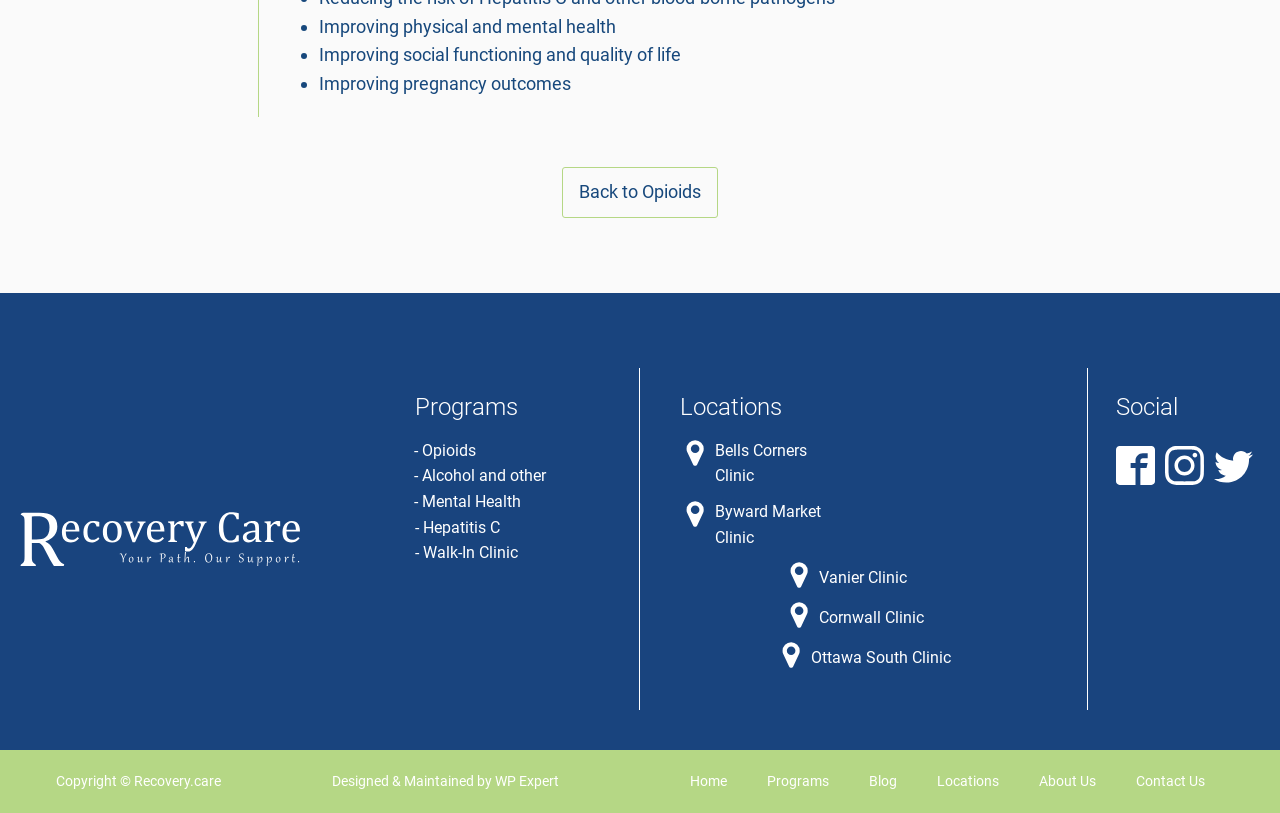Please study the image and answer the question comprehensively:
What are the three benefits of the programs?

The question can be answered by looking at the list markers and static text elements at the top of the webpage. The three benefits mentioned are 'Improving physical and mental health', 'Improving social functioning and quality of life', and 'Improving pregnancy outcomes'.